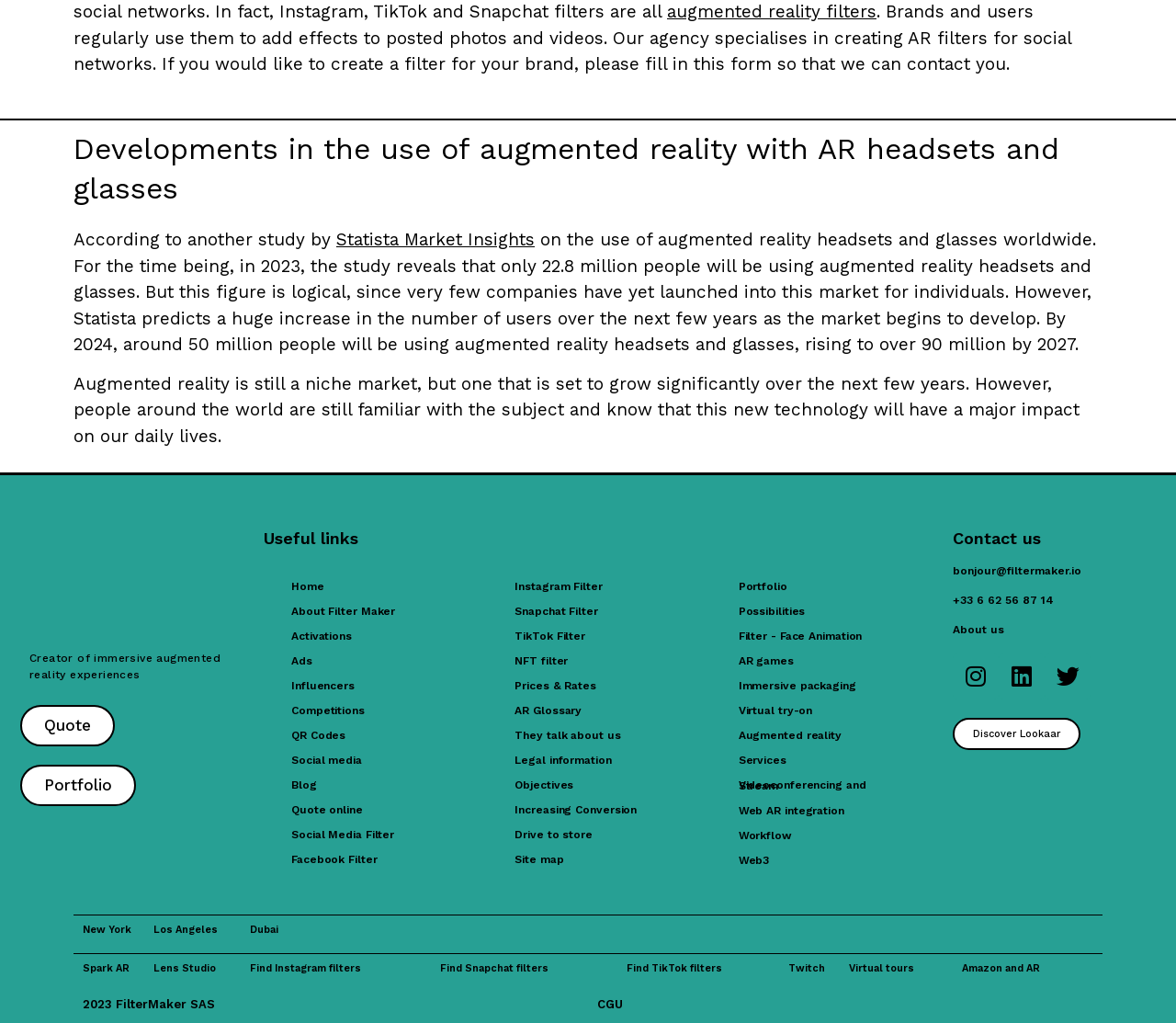Please respond to the question with a concise word or phrase:
What is the company's contact email?

bonjour@filtermaker.io